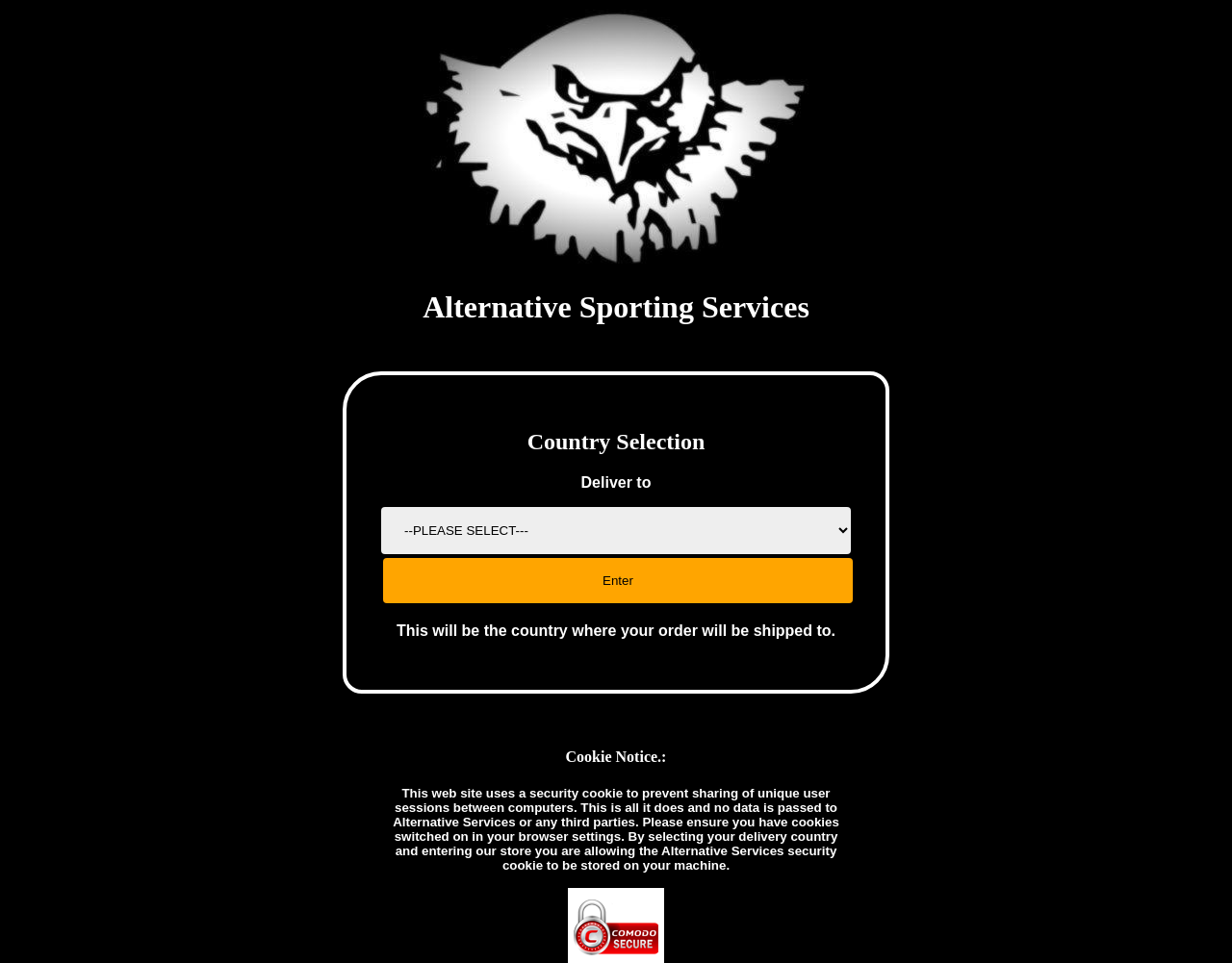What is the country selection for?
Look at the screenshot and provide an in-depth answer.

The country selection is for determining the country where the order will be shipped to, as indicated by the static text 'Deliver to' and the combobox for selecting the country.